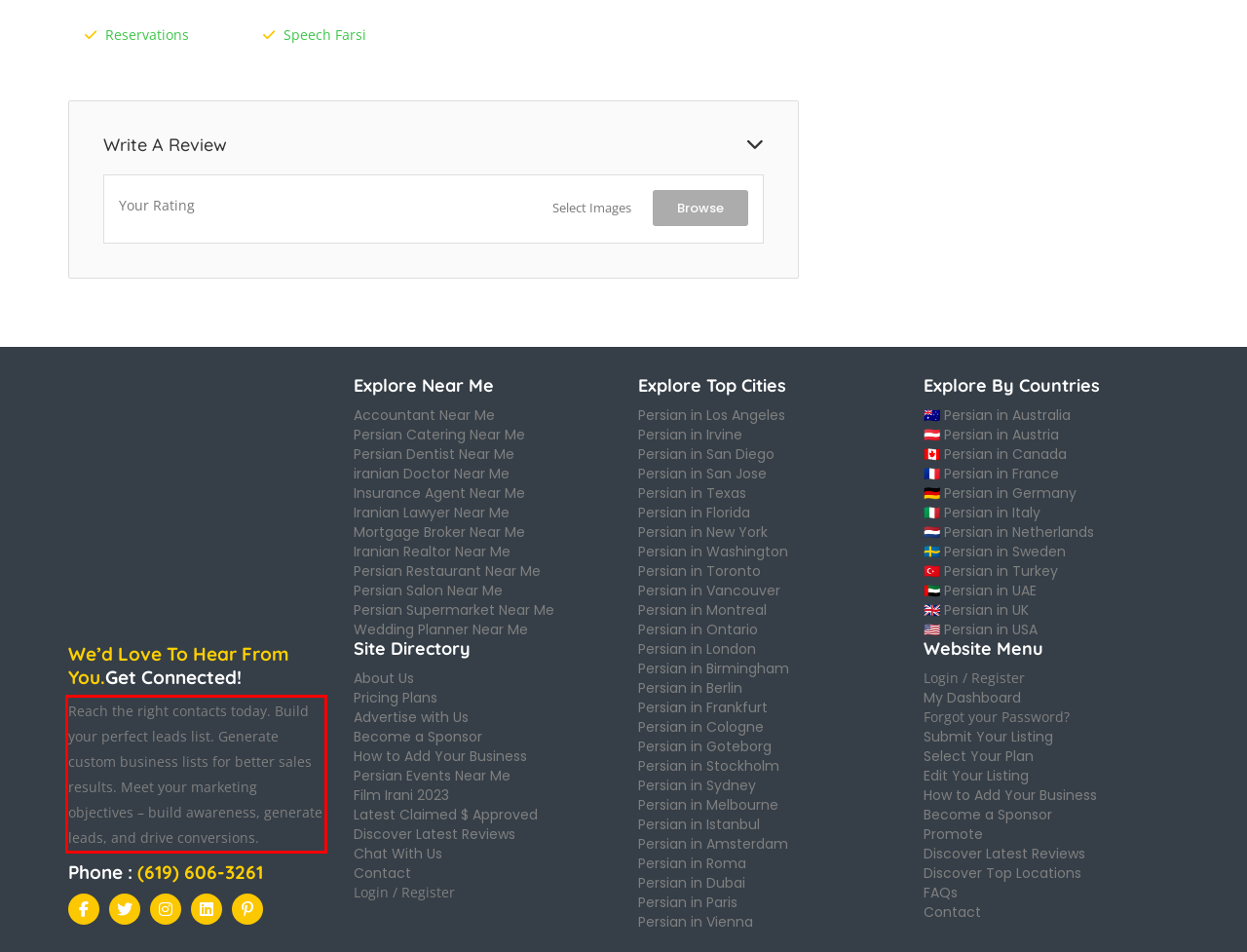You are provided with a screenshot of a webpage featuring a red rectangle bounding box. Extract the text content within this red bounding box using OCR.

Reach the right contacts today. Build your perfect leads list. Generate custom business lists for better sales results. Meet your marketing objectives – build awareness, generate leads, and drive conversions.